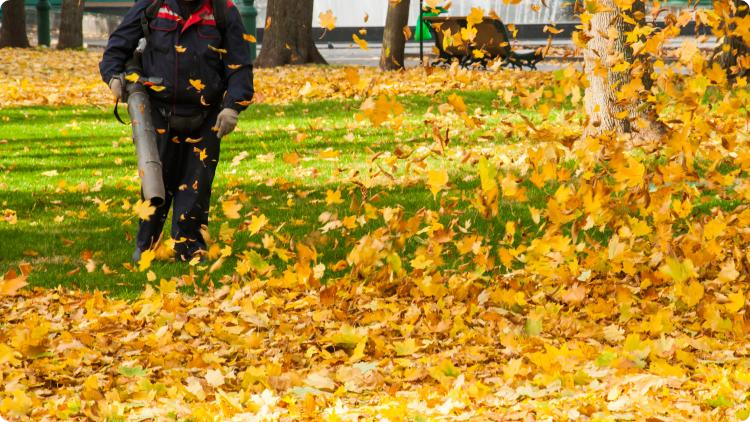Paint a vivid picture of the image with your description.

In this vibrant autumn scene, a person is actively using a leaf blower to clear a lush green lawn blanketed with bright yellow and orange leaves. The action sends a flurry of leaves swirling into the air, capturing the essence of the fall season and emphasizing the effectiveness of modern yard maintenance tools. Dressed in protective gear, the individual demonstrates how a powerful leaf blower reduces chore times, making it easier to enjoy the beauty of the outdoors without the tedious task of raking. In the background, trees stand tall, hinting at the serene environment in which this yard work takes place.